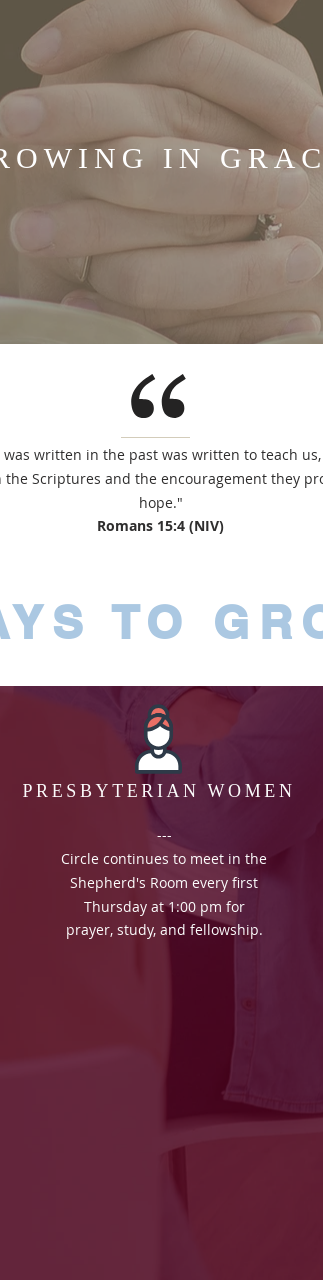Analyze the image and give a detailed response to the question:
What is the source of the inspiring quote?

The source of the inspiring quote is Romans 15:4 (NIV) as it is mentioned in the caption, which provides context and attribution to the biblical verse.